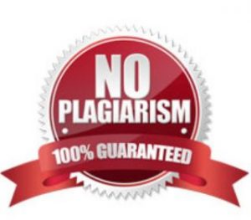Kindly respond to the following question with a single word or a brief phrase: 
What is the purpose of the visual representation?

to assure clients of original content